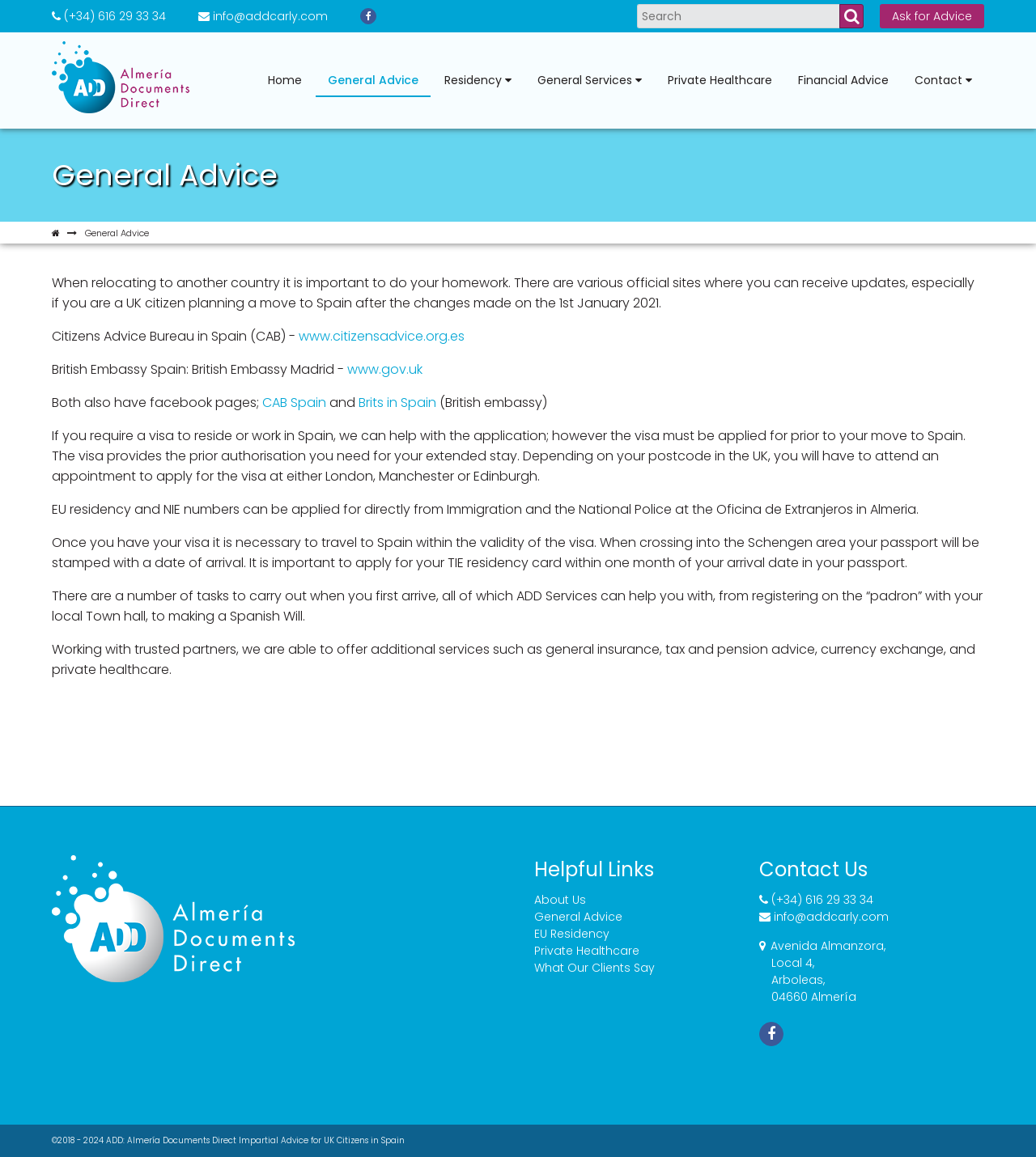Please answer the following question using a single word or phrase: What services does ADD Services offer?

General insurance, tax and pension advice, currency exchange, and private healthcare